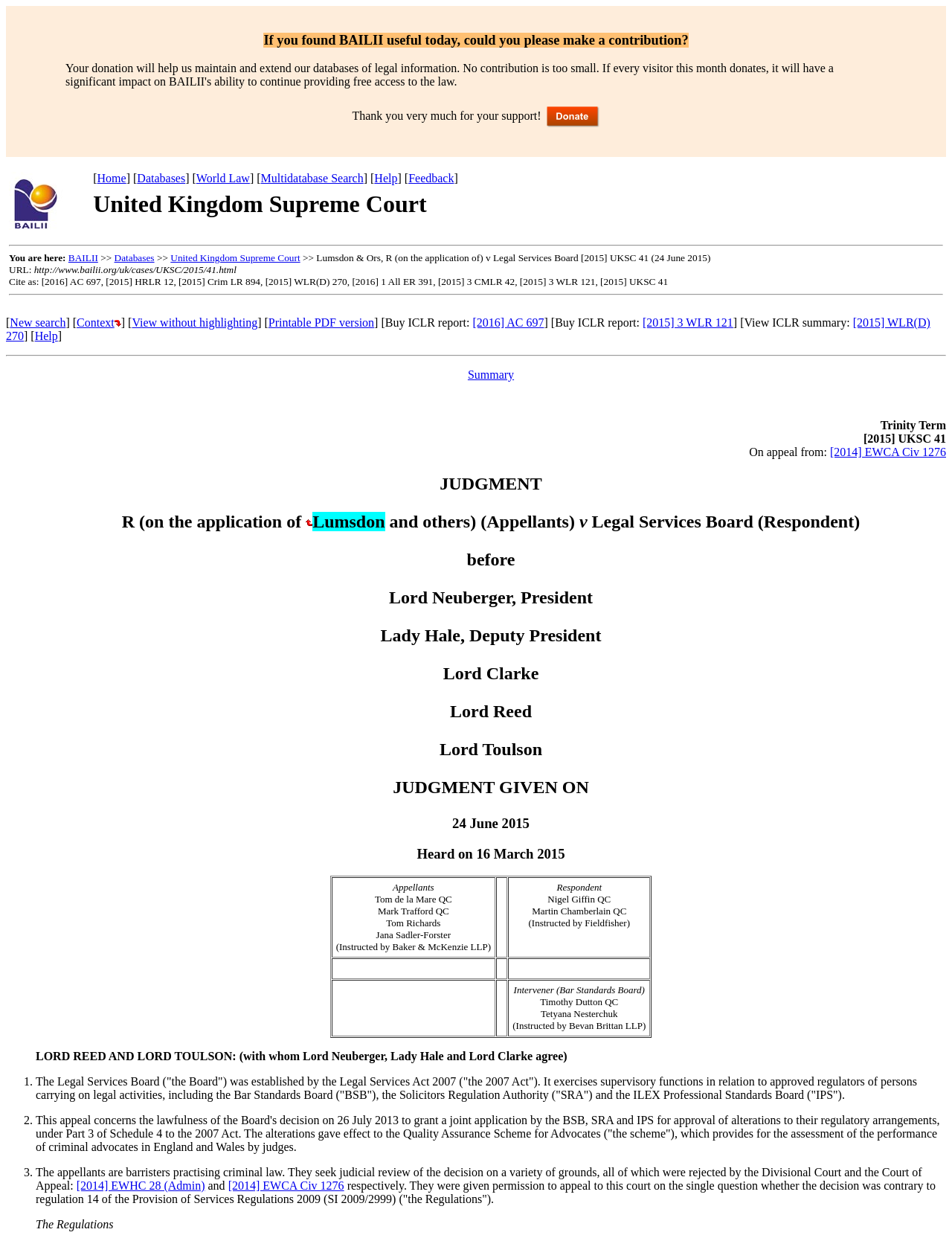Pinpoint the bounding box coordinates of the clickable element needed to complete the instruction: "View the summary". The coordinates should be provided as four float numbers between 0 and 1: [left, top, right, bottom].

[0.491, 0.297, 0.54, 0.307]